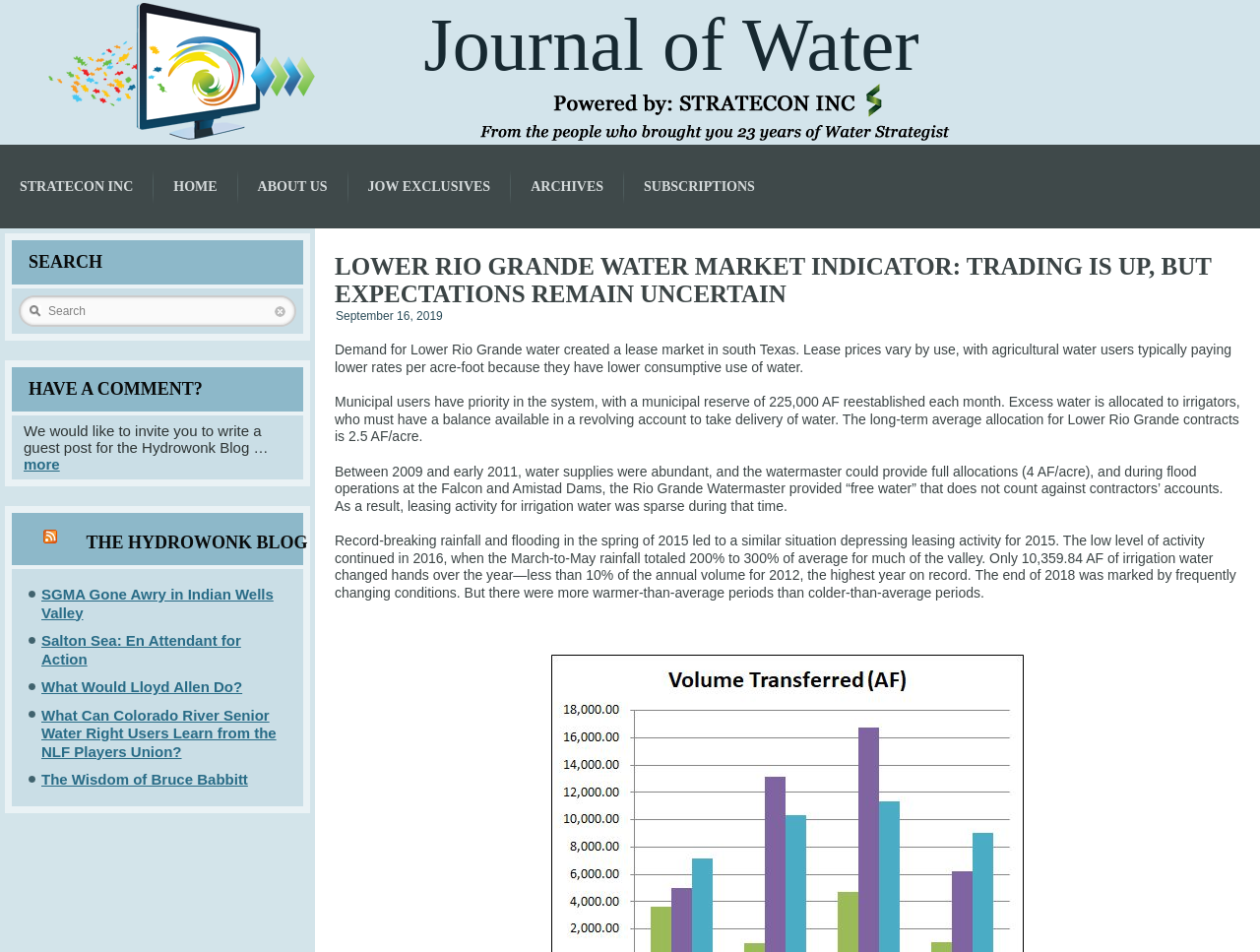Specify the bounding box coordinates of the element's region that should be clicked to achieve the following instruction: "Click on the 'SUBSCRIPTIONS' link". The bounding box coordinates consist of four float numbers between 0 and 1, in the format [left, top, right, bottom].

[0.495, 0.152, 0.615, 0.24]